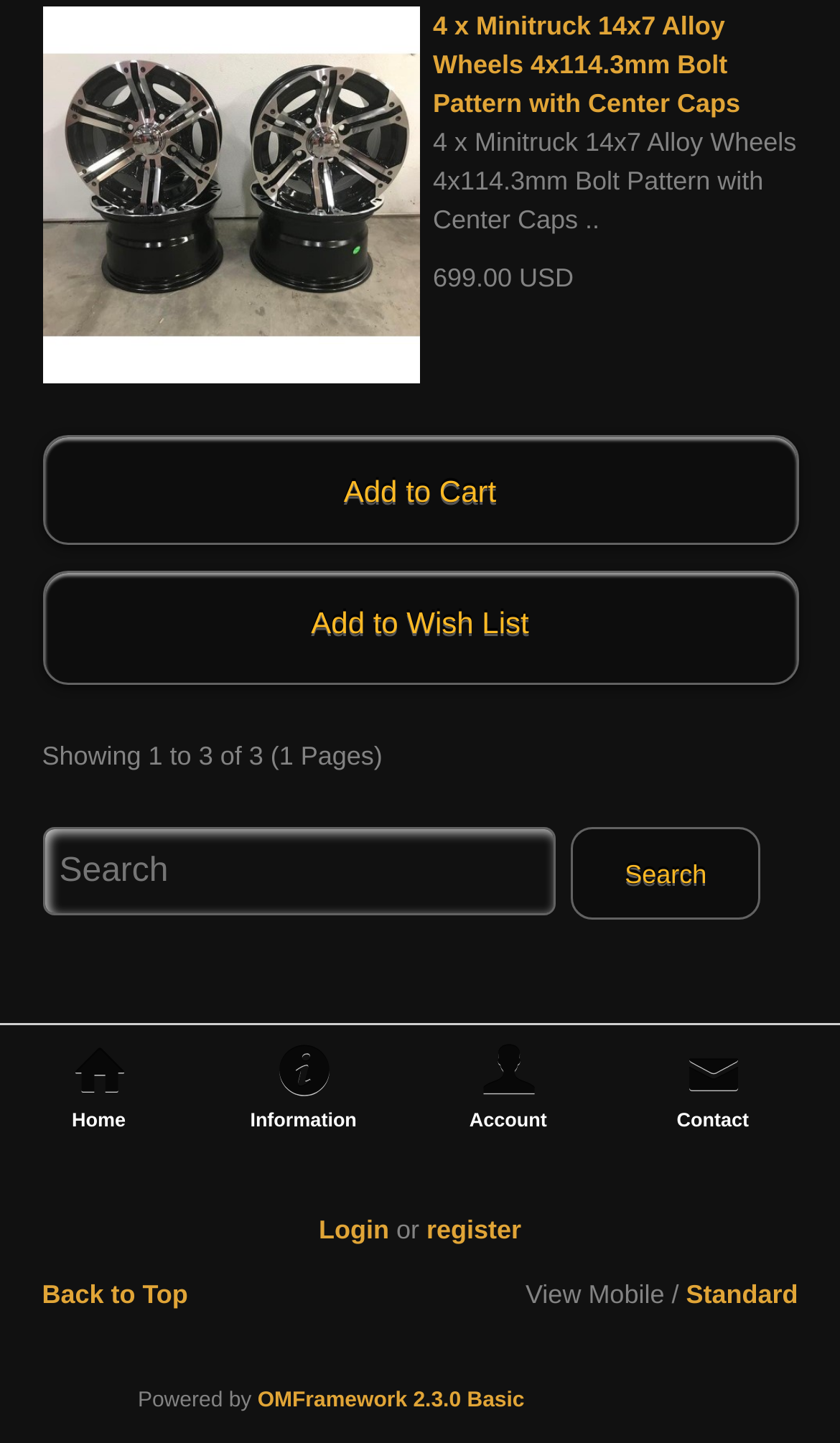Find the bounding box coordinates for the UI element whose description is: "Account". The coordinates should be four float numbers between 0 and 1, in the format [left, top, right, bottom].

[0.49, 0.711, 0.72, 0.803]